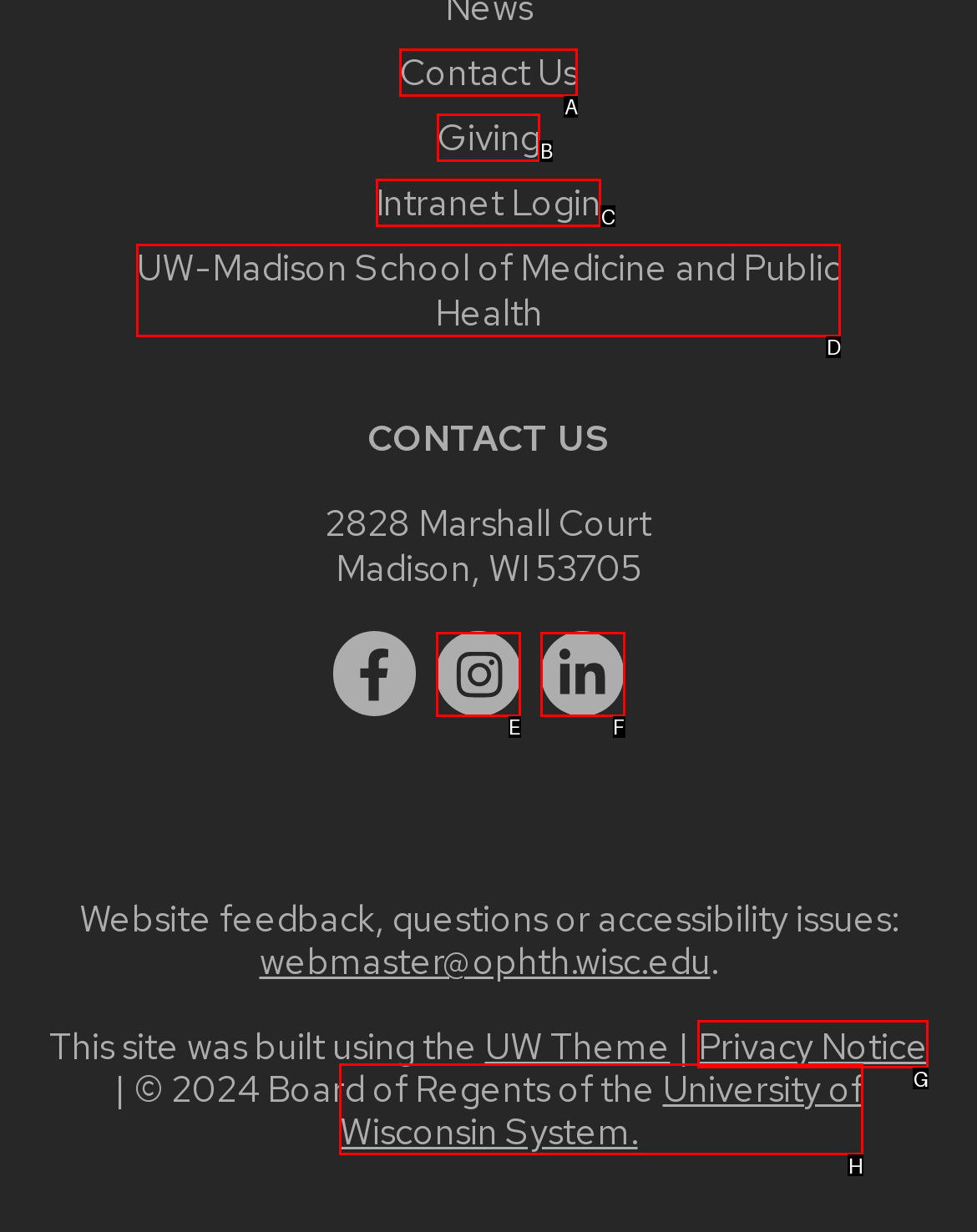Select the appropriate HTML element that needs to be clicked to execute the following task: Login to intranet. Respond with the letter of the option.

C